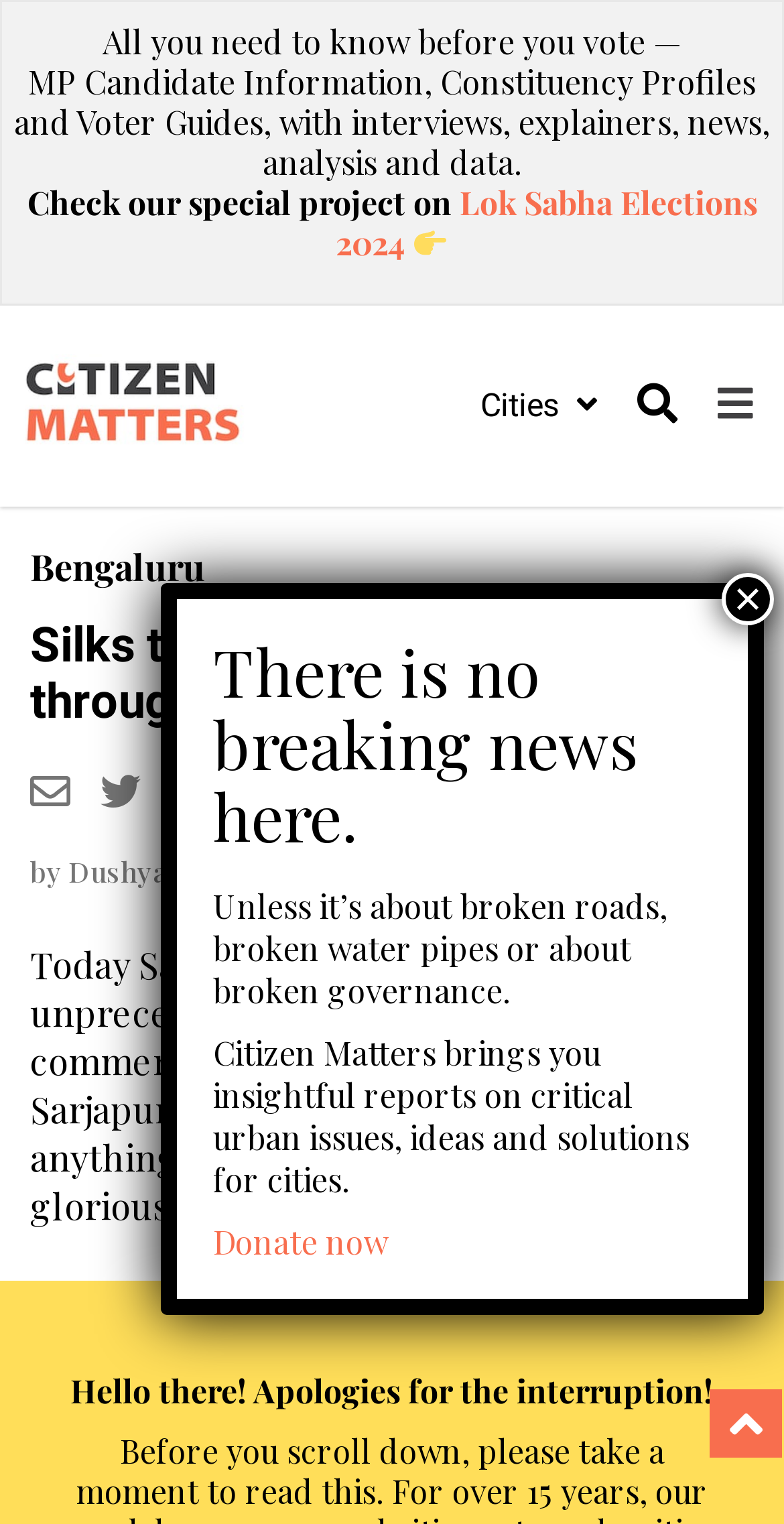Predict the bounding box coordinates of the area that should be clicked to accomplish the following instruction: "Read the article by Dushyant Naresh". The bounding box coordinates should consist of four float numbers between 0 and 1, i.e., [left, top, right, bottom].

[0.087, 0.559, 0.379, 0.584]